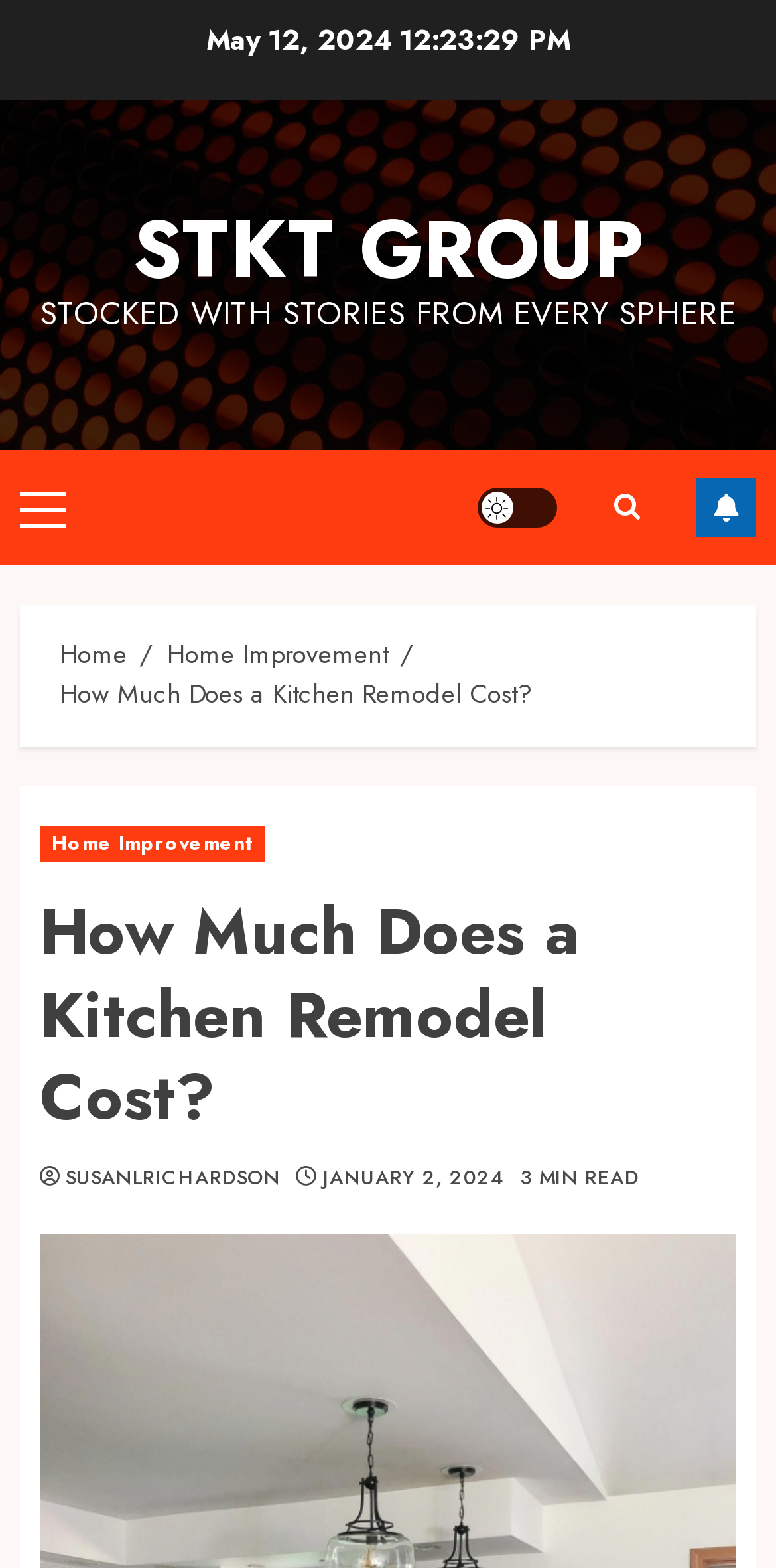Please give a succinct answer using a single word or phrase:
What is the category of the article?

Home Improvement